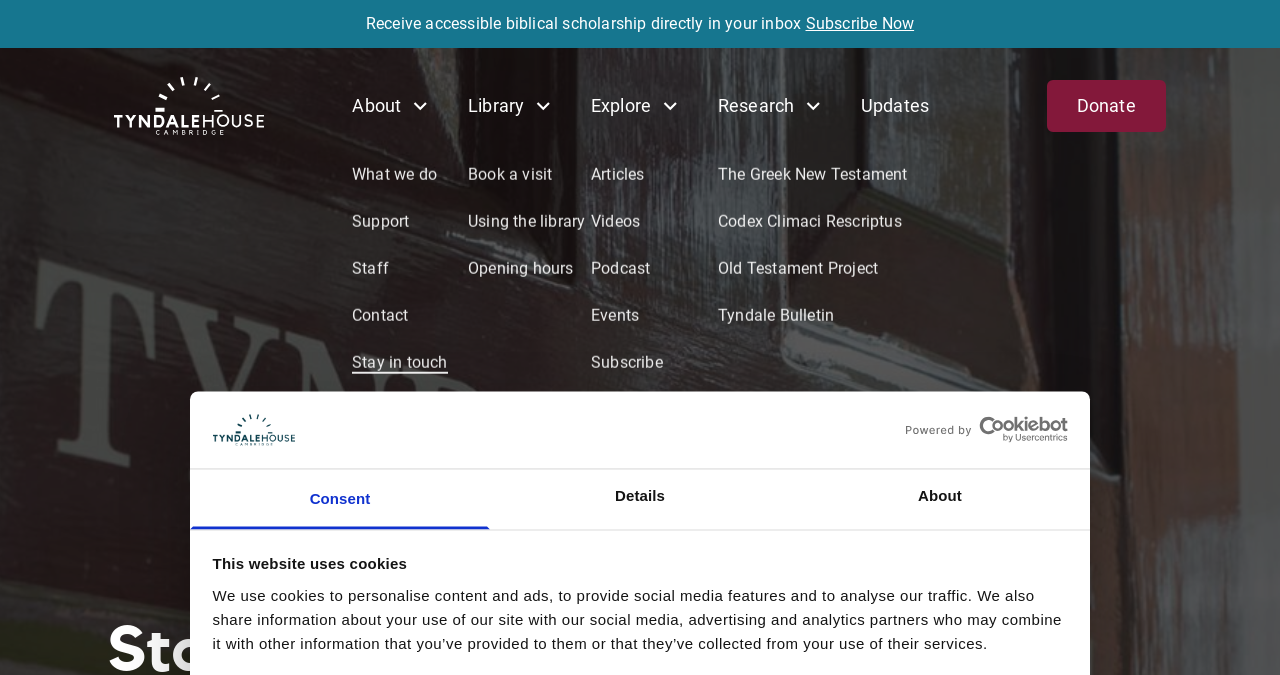Identify the coordinates of the bounding box for the element that must be clicked to accomplish the instruction: "Make a donation".

[0.818, 0.119, 0.911, 0.196]